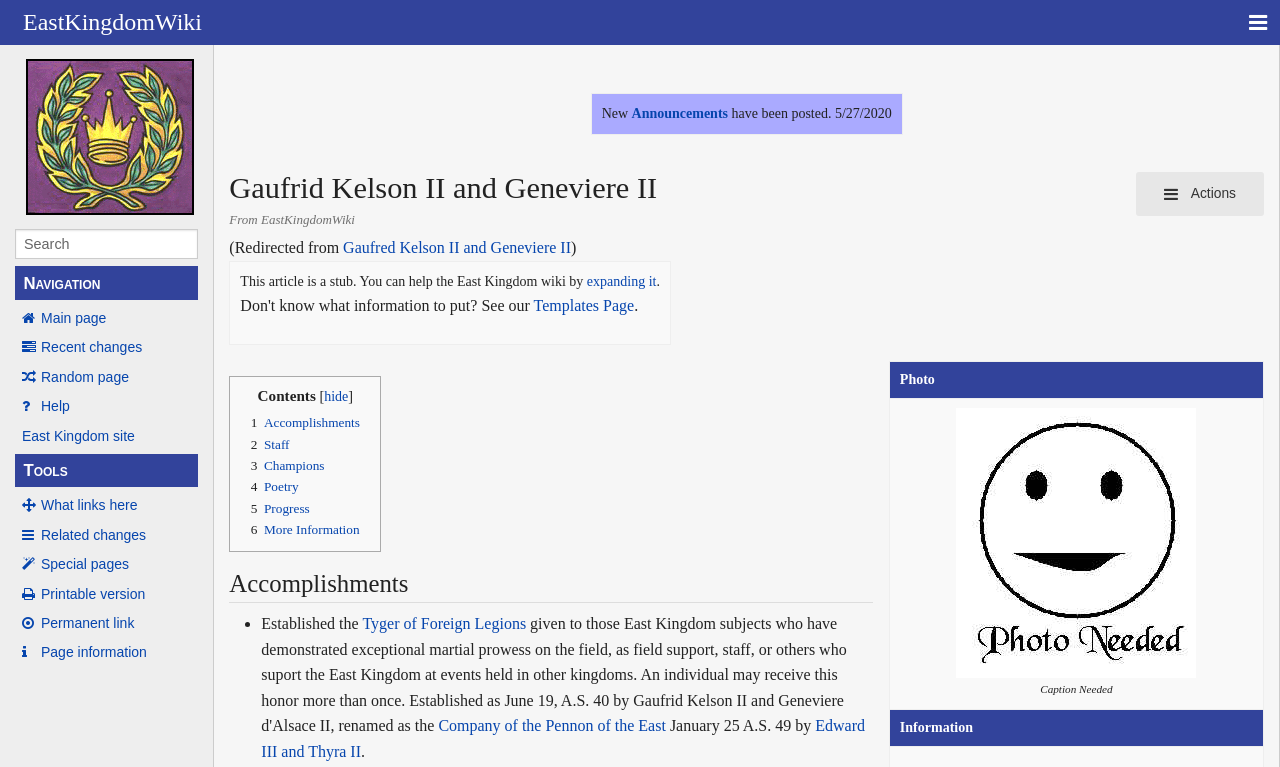Using a single word or phrase, answer the following question: 
What is the name of the company established by Gaufrid Kelson II?

Company of the Pennon of the East